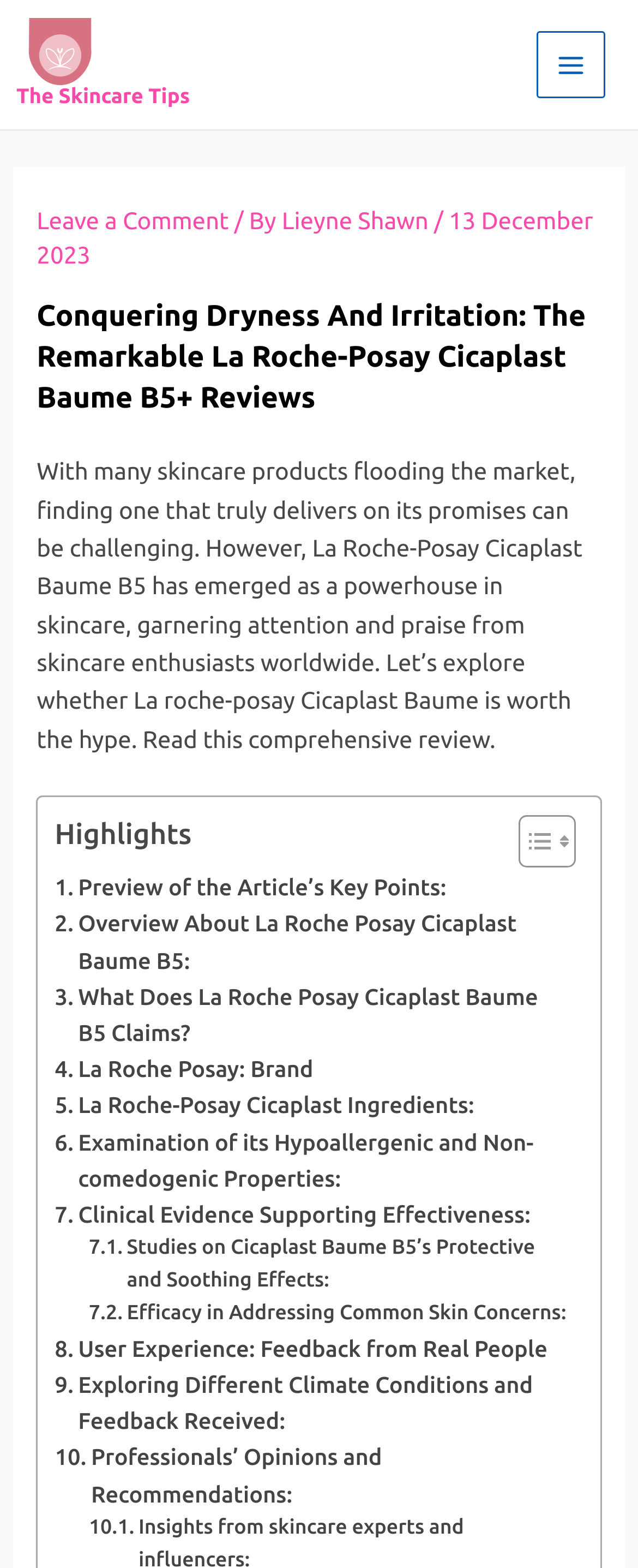Utilize the details in the image to give a detailed response to the question: What is the topic of the article?

Based on the webpage content, the topic of the article is La Roche Posay Cicaplast Baume B5, which is a skincare product. The article provides a comprehensive review of the product, including its features, benefits, and user experiences.